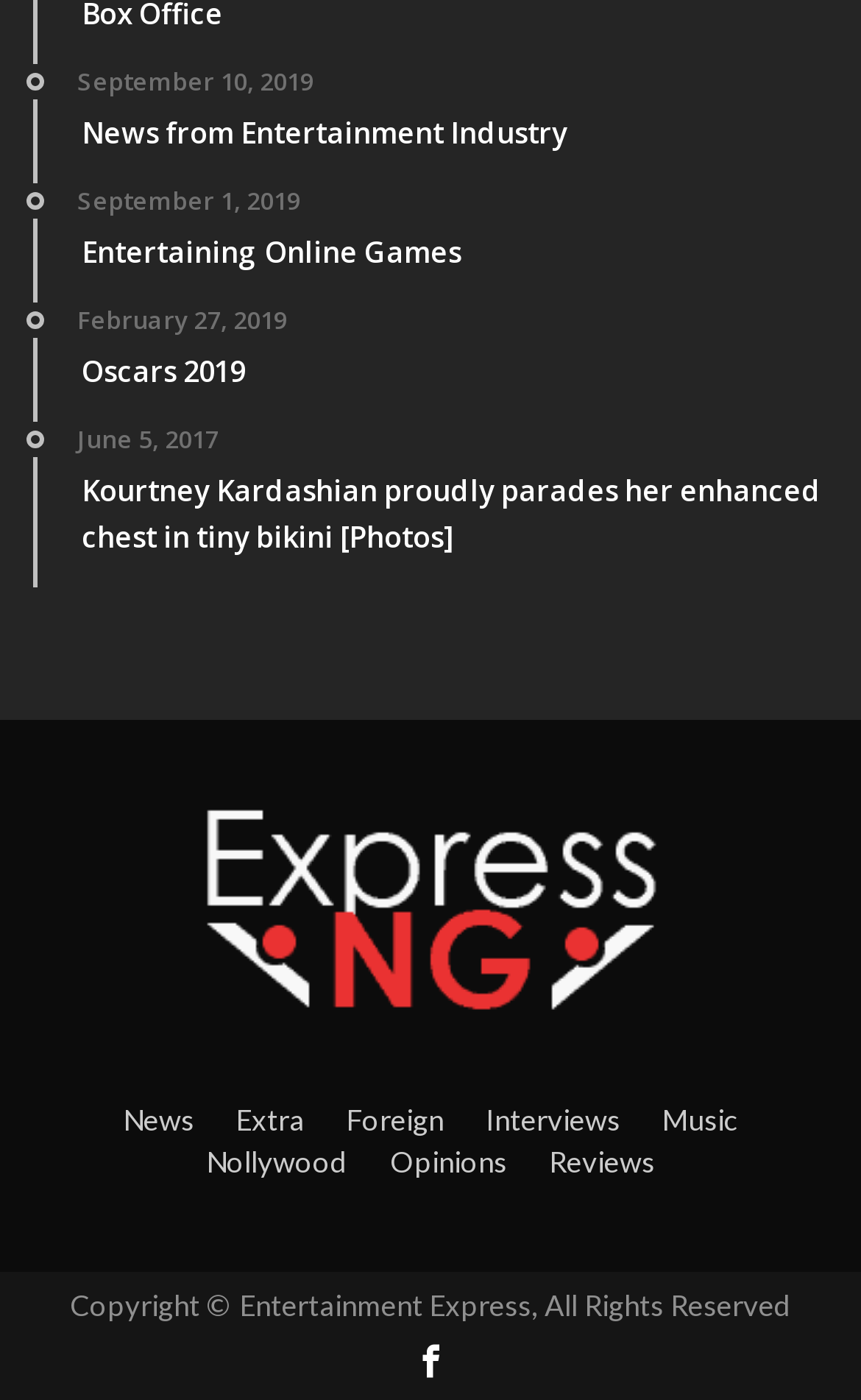What is the date of the news about Oscars?
Using the visual information from the image, give a one-word or short-phrase answer.

February 27, 2019